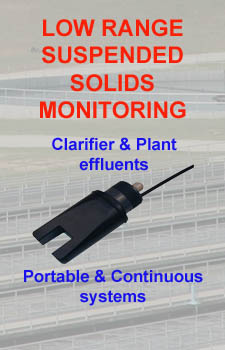Explain the details of the image comprehensively.

The image features a visually striking promotional graphic for the "Low Range Suspended Solids Monitoring" sensor. Bold red text highlights the key phrases, such as "LOW RANGE SUSPENDED SOLIDS MONITORING," emphasizing its application for clarifier and plant effluents. Beneath this, the image notes that the sensor is designed for "Portable & Continuous systems," conveying its versatility for various environmental monitoring needs. The background displays a subtle industrial setting, suggesting a context of wastewater management and quality instrumentation, aligning with the product's purpose within the water and wastewater industry. This sensor is essential for precise monitoring of suspended solids, ensuring compliance and efficiency in water treatment processes.